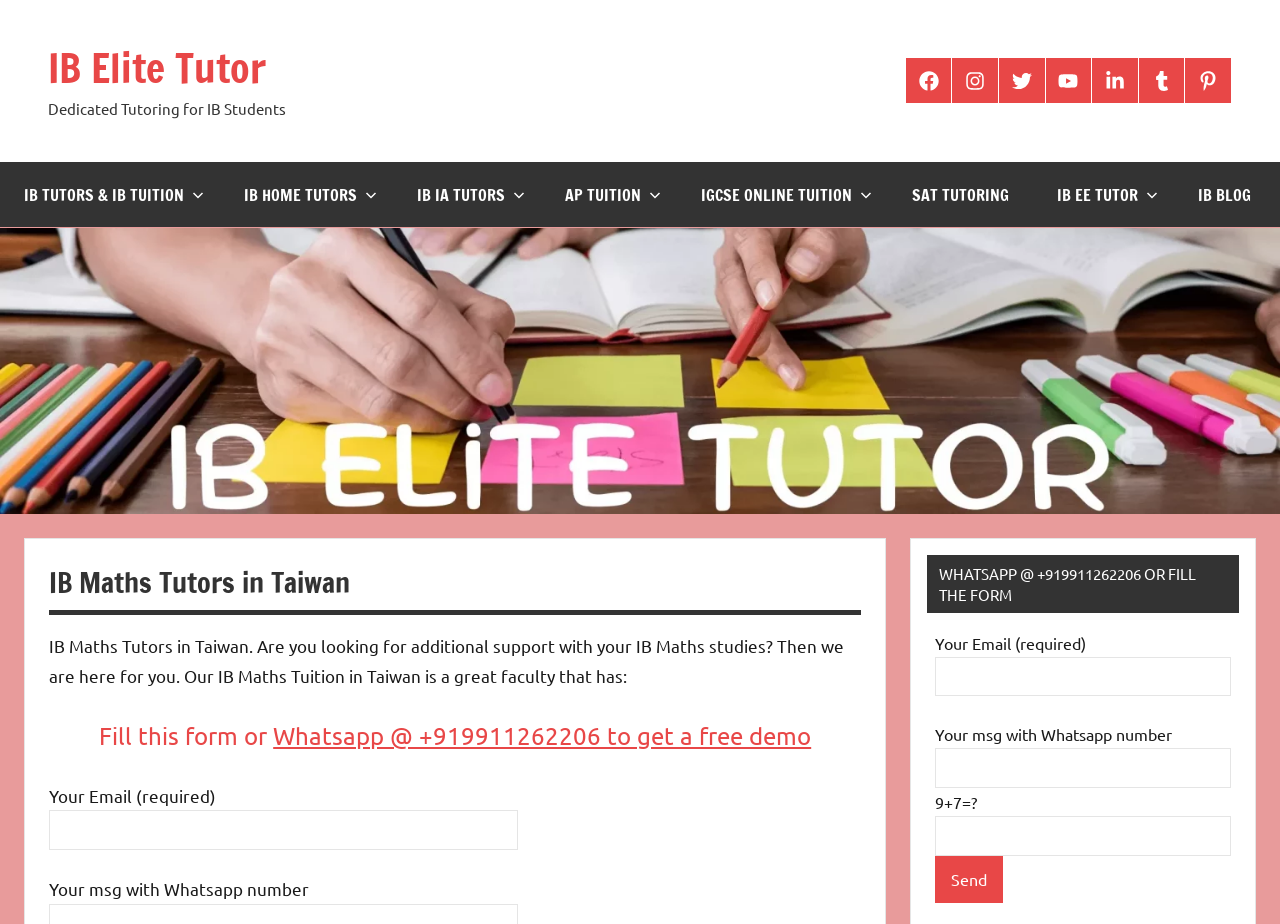Please identify the bounding box coordinates for the region that you need to click to follow this instruction: "Fill in the email address".

[0.038, 0.877, 0.405, 0.92]